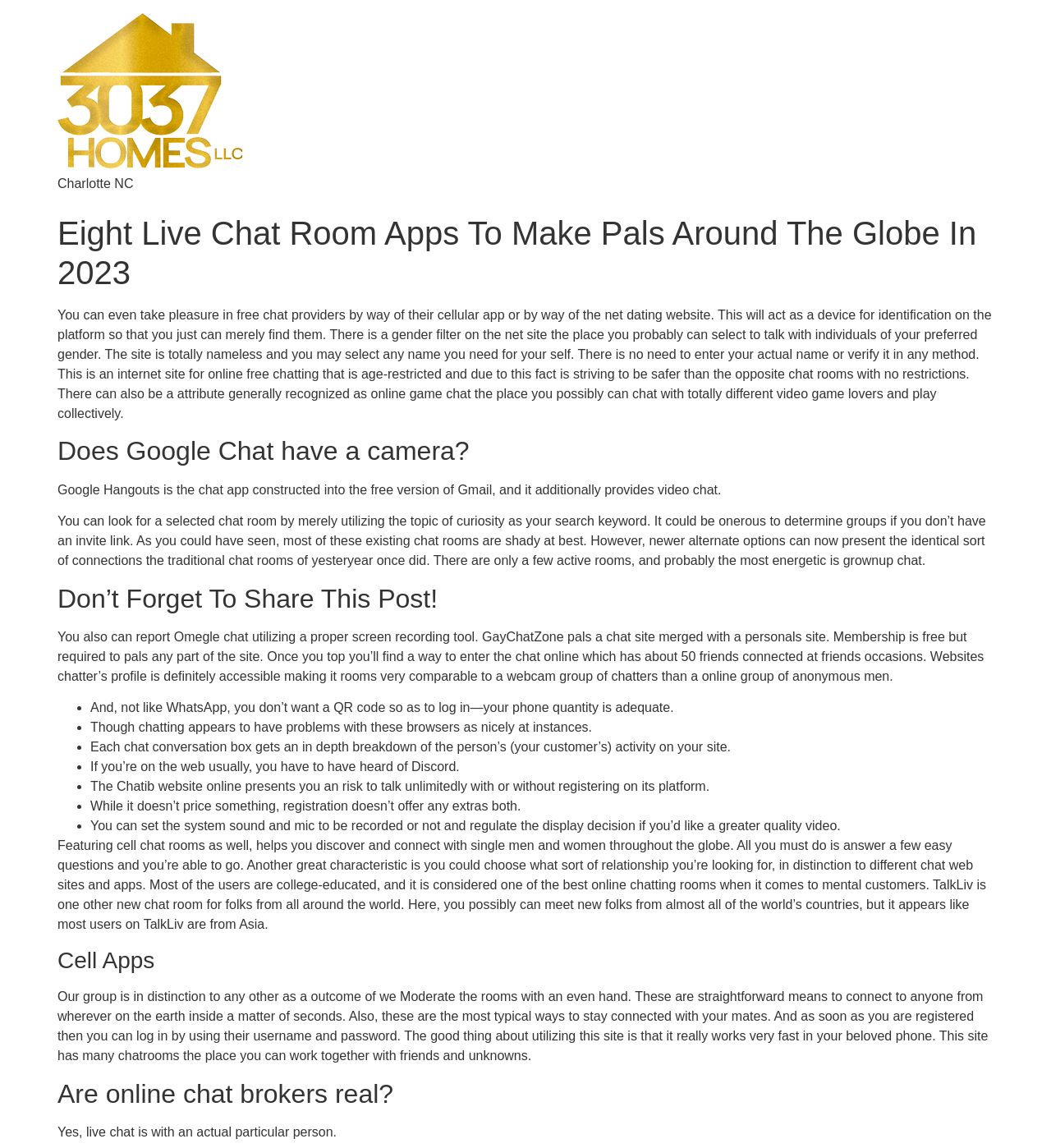Determine the main heading of the webpage and generate its text.

Eight Live Chat Room Apps To Make Pals Around The Globe In 2023